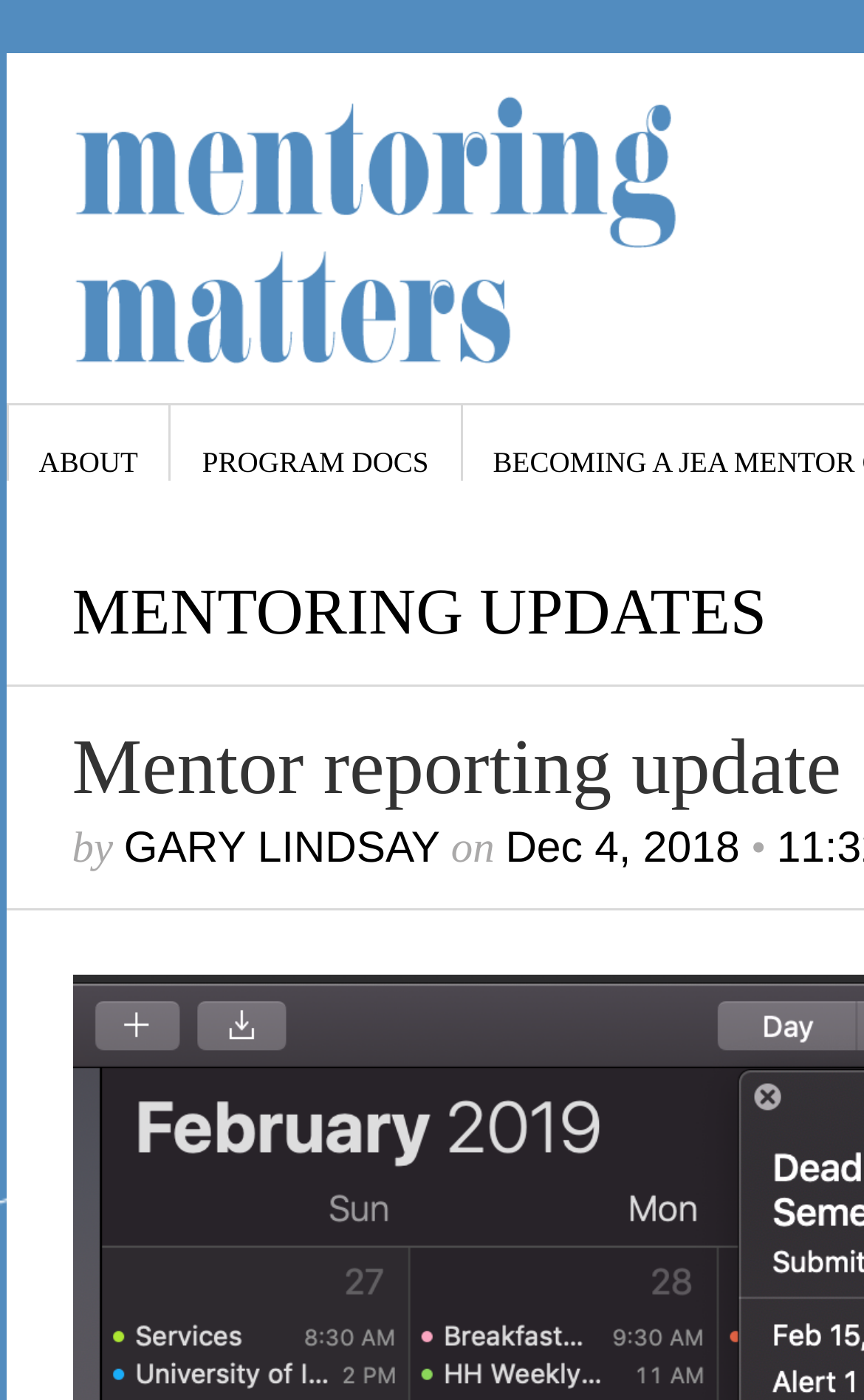Specify the bounding box coordinates of the area that needs to be clicked to achieve the following instruction: "go to Mentoring Matters homepage".

[0.083, 0.256, 0.783, 0.274]